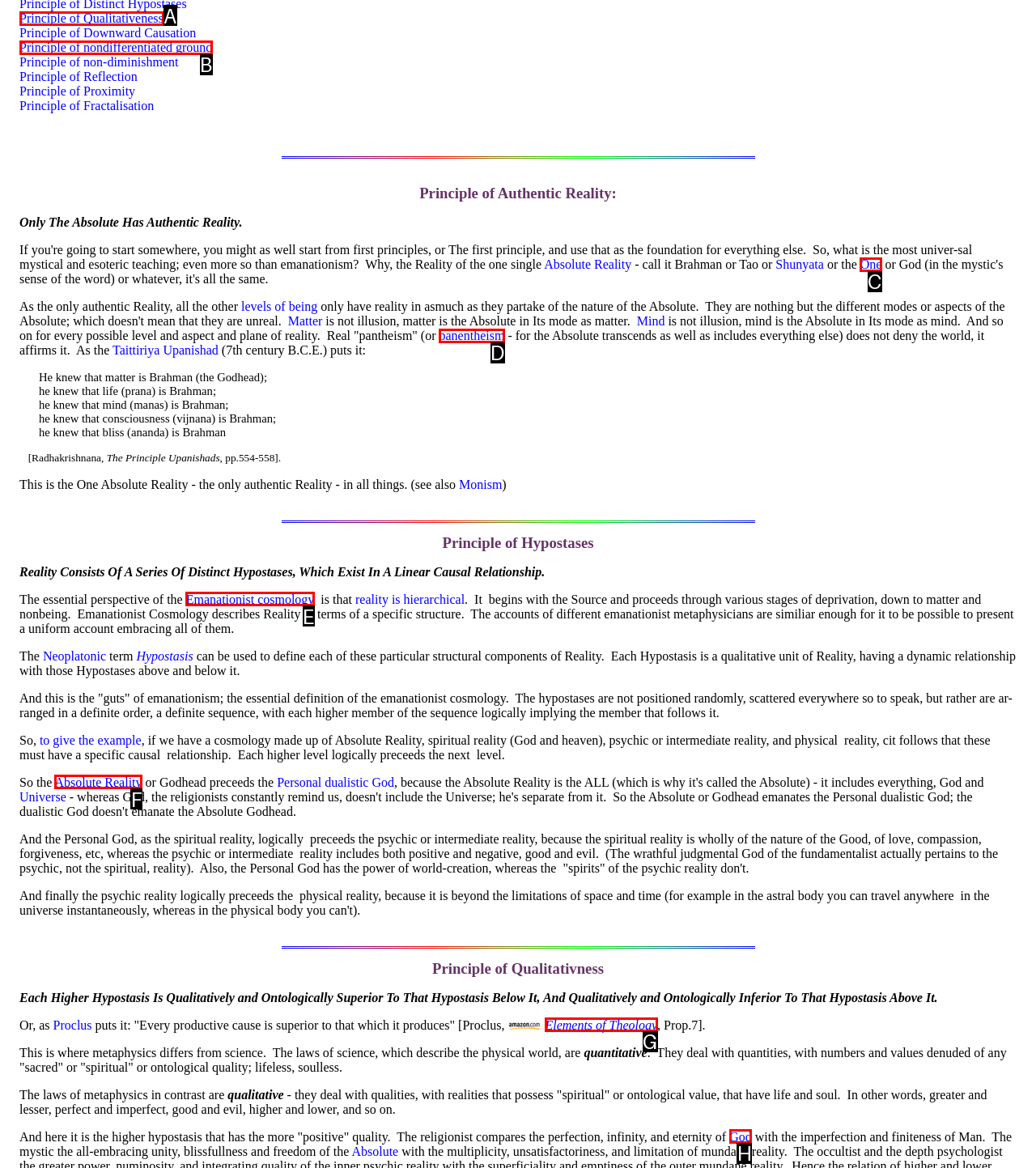Identify which lettered option completes the task: Click on the link 'Principle of Qualitativeness'. Provide the letter of the correct choice.

A